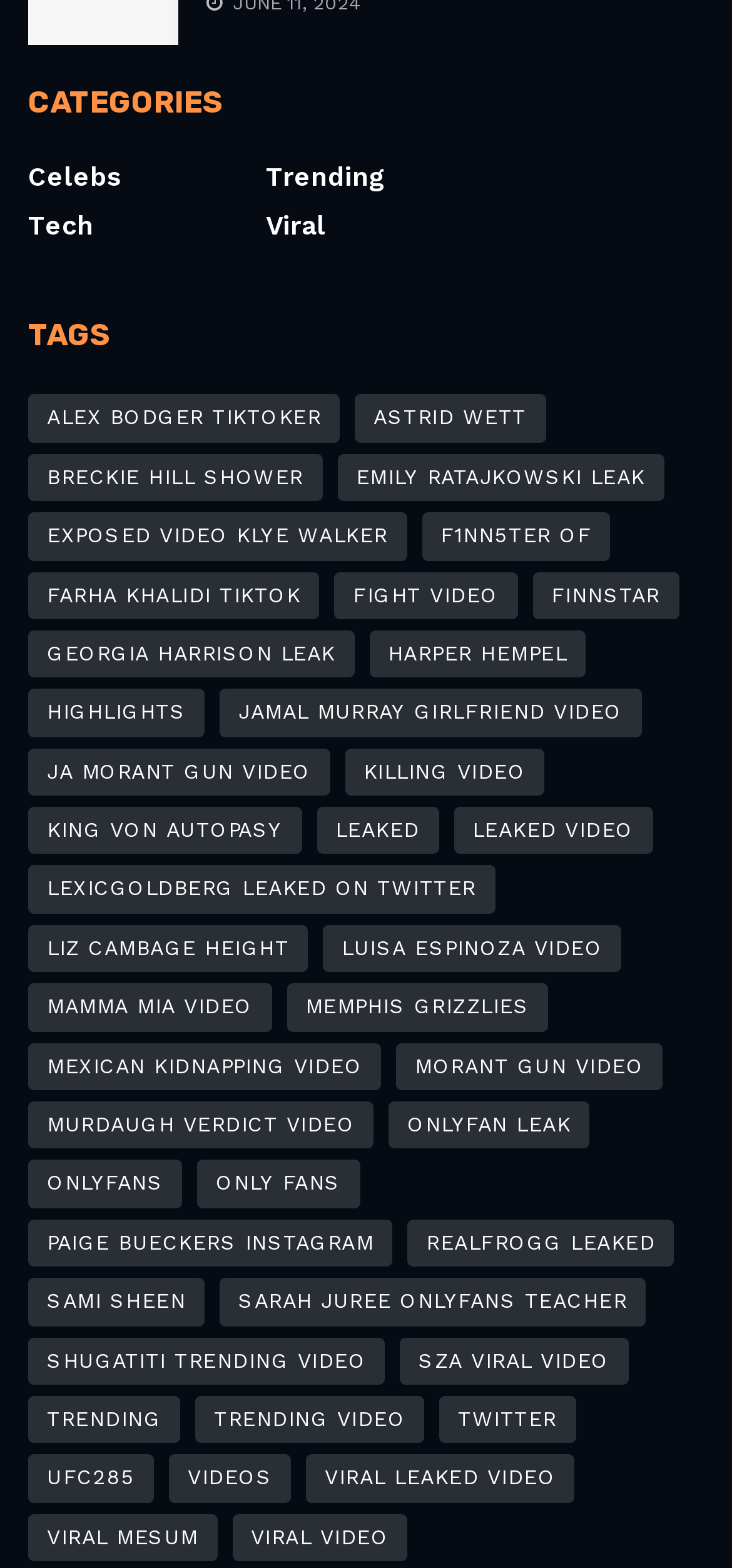Locate the bounding box coordinates of the clickable region necessary to complete the following instruction: "Browse TRENDING". Provide the coordinates in the format of four float numbers between 0 and 1, i.e., [left, top, right, bottom].

[0.064, 0.897, 0.221, 0.913]